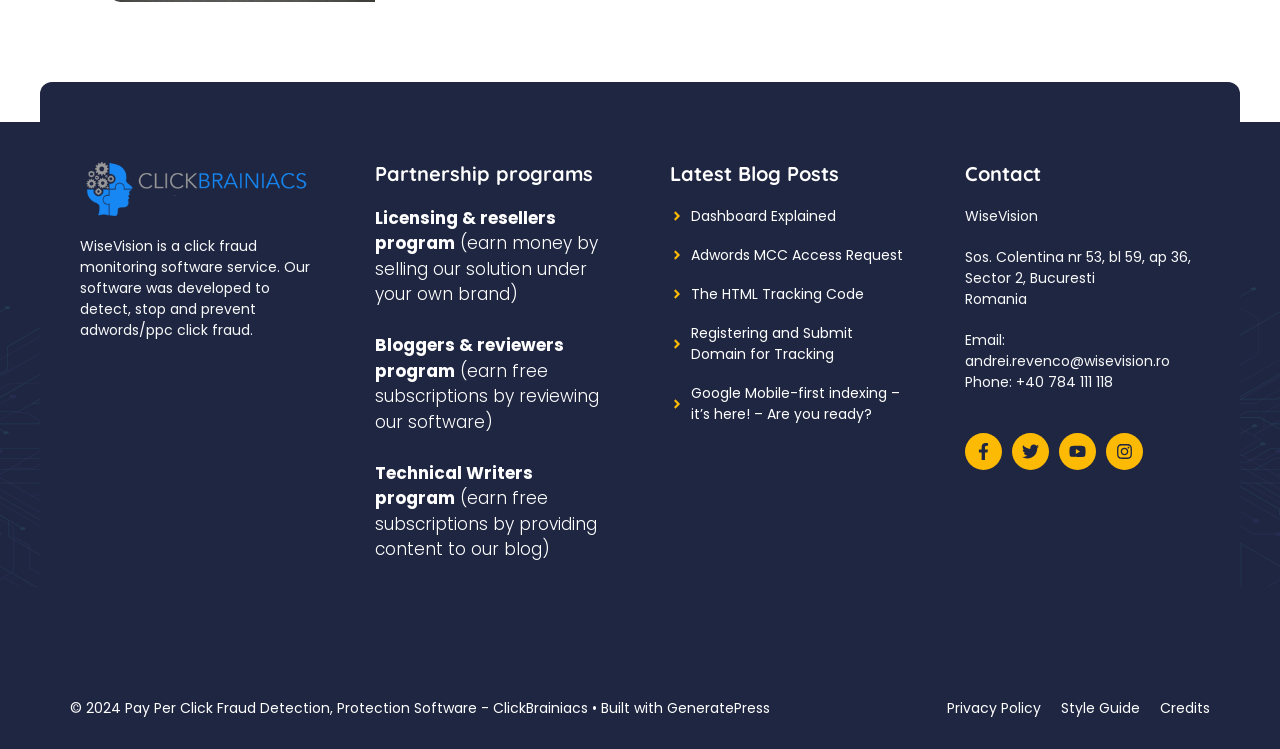What is WiseVision?
Make sure to answer the question with a detailed and comprehensive explanation.

Based on the StaticText element with the text 'WiseVision is a click fraud monitoring software service. Our software was developed to detect, stop and prevent adwords/ppc click fraud.', we can infer that WiseVision is a click fraud monitoring software service.